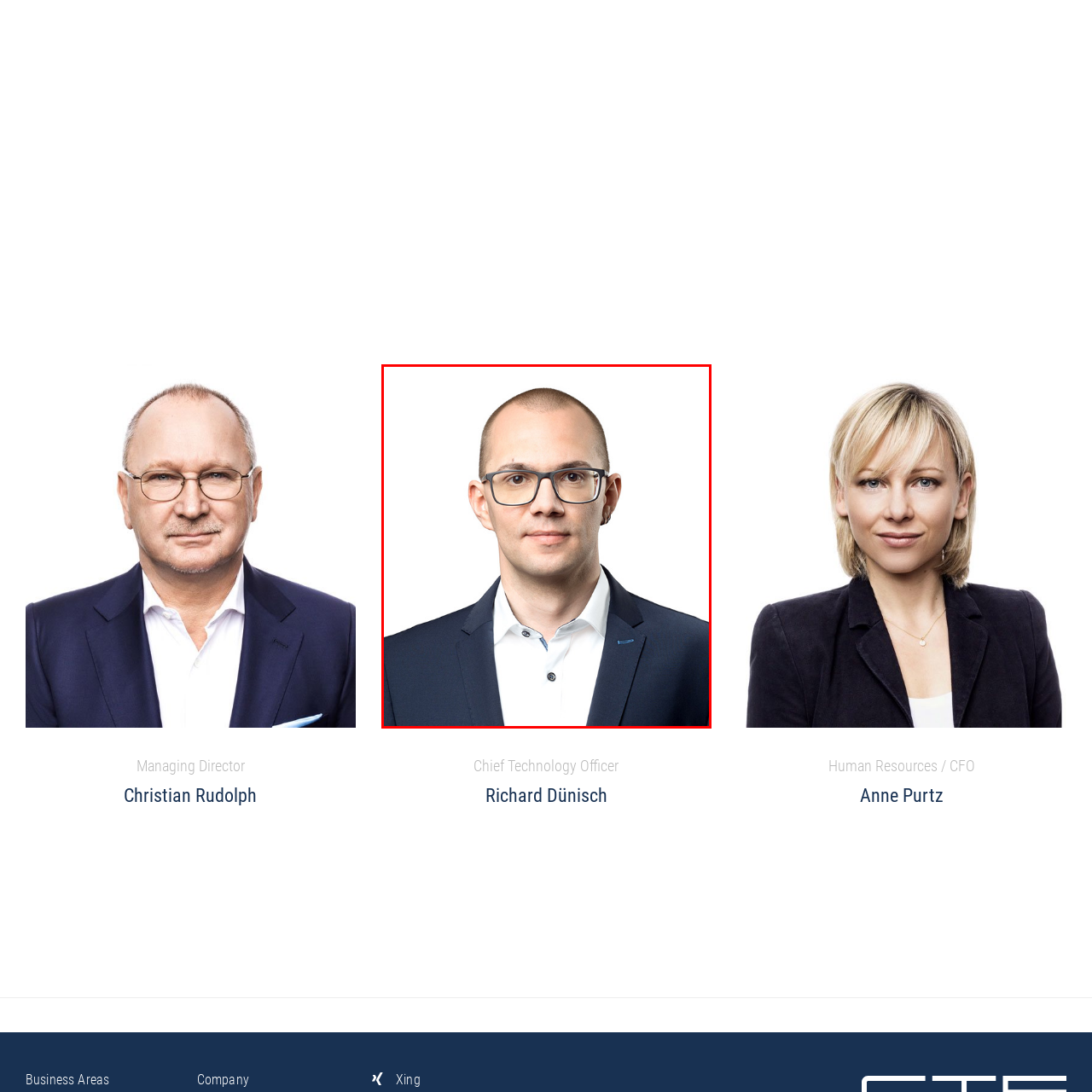What is Richard Dünisch's role?
Look at the image highlighted within the red bounding box and provide a detailed answer to the question.

The image features Richard Dünisch, the Chief Technology Officer, which suggests a focus on professionalism and competence, aligning with his role in technology leadership.